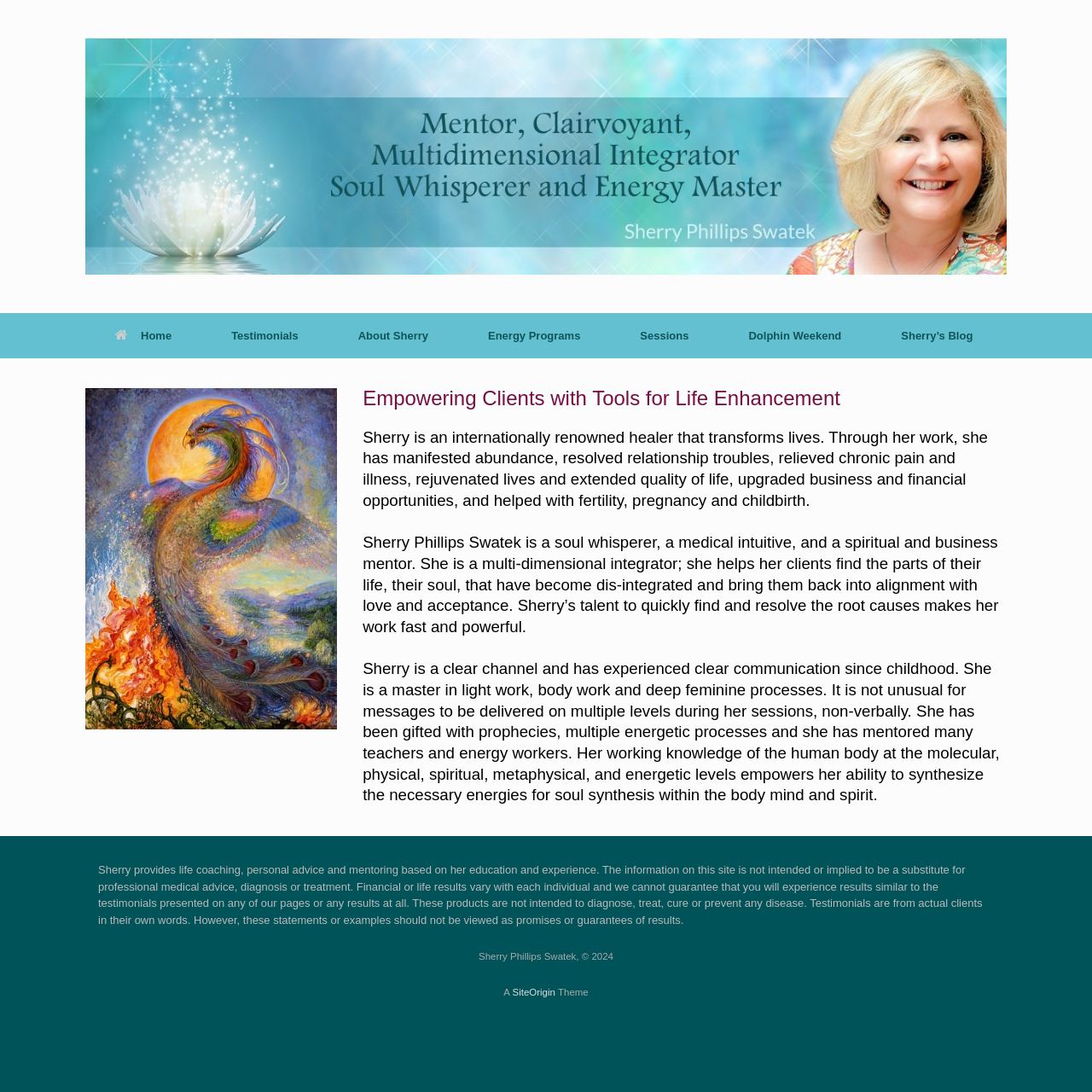Please identify the bounding box coordinates of the element's region that I should click in order to complete the following instruction: "View the website's logo". The bounding box coordinates consist of four float numbers between 0 and 1, i.e., [left, top, right, bottom].

[0.078, 0.035, 0.922, 0.252]